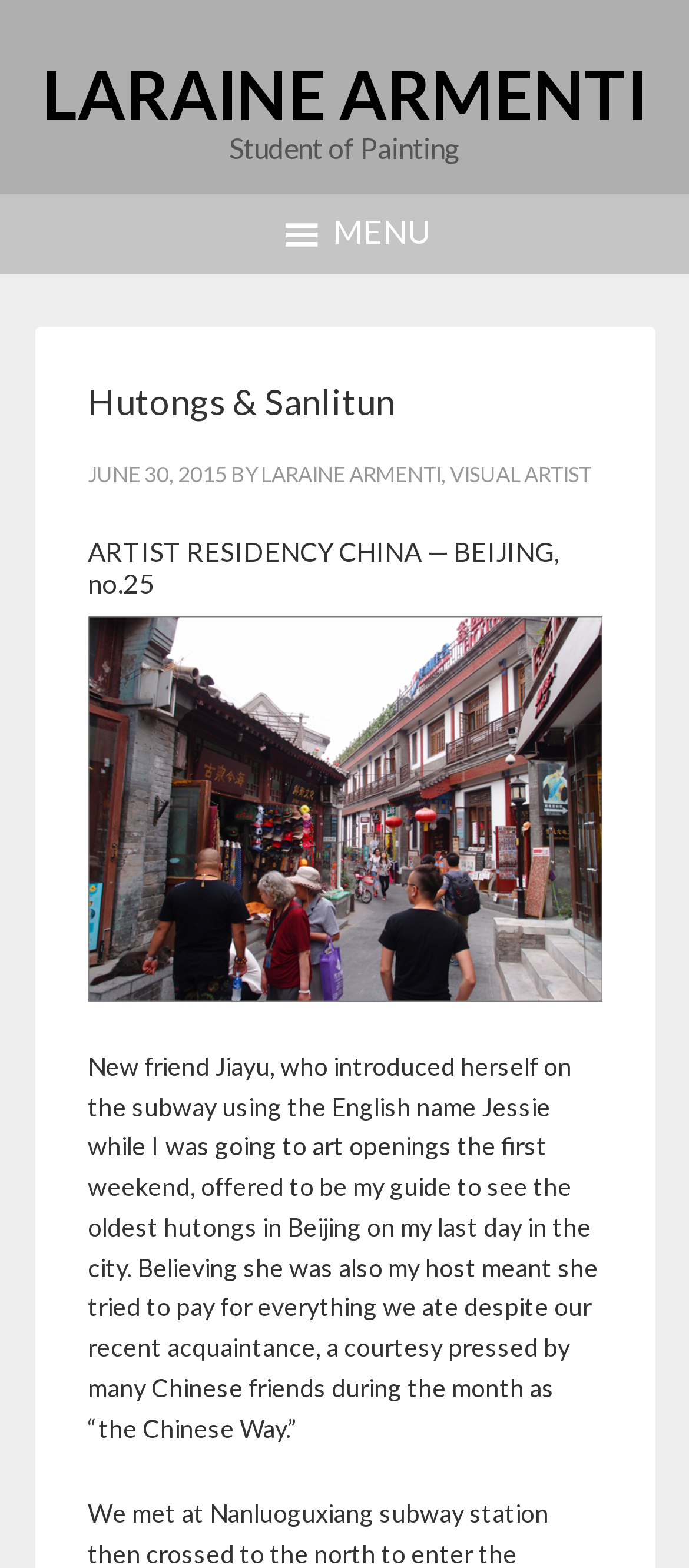Bounding box coordinates should be provided in the format (top-left x, top-left y, bottom-right x, bottom-right y) with all values between 0 and 1. Identify the bounding box for this UI element: Laraine Armenti, visual artist

[0.378, 0.294, 0.858, 0.311]